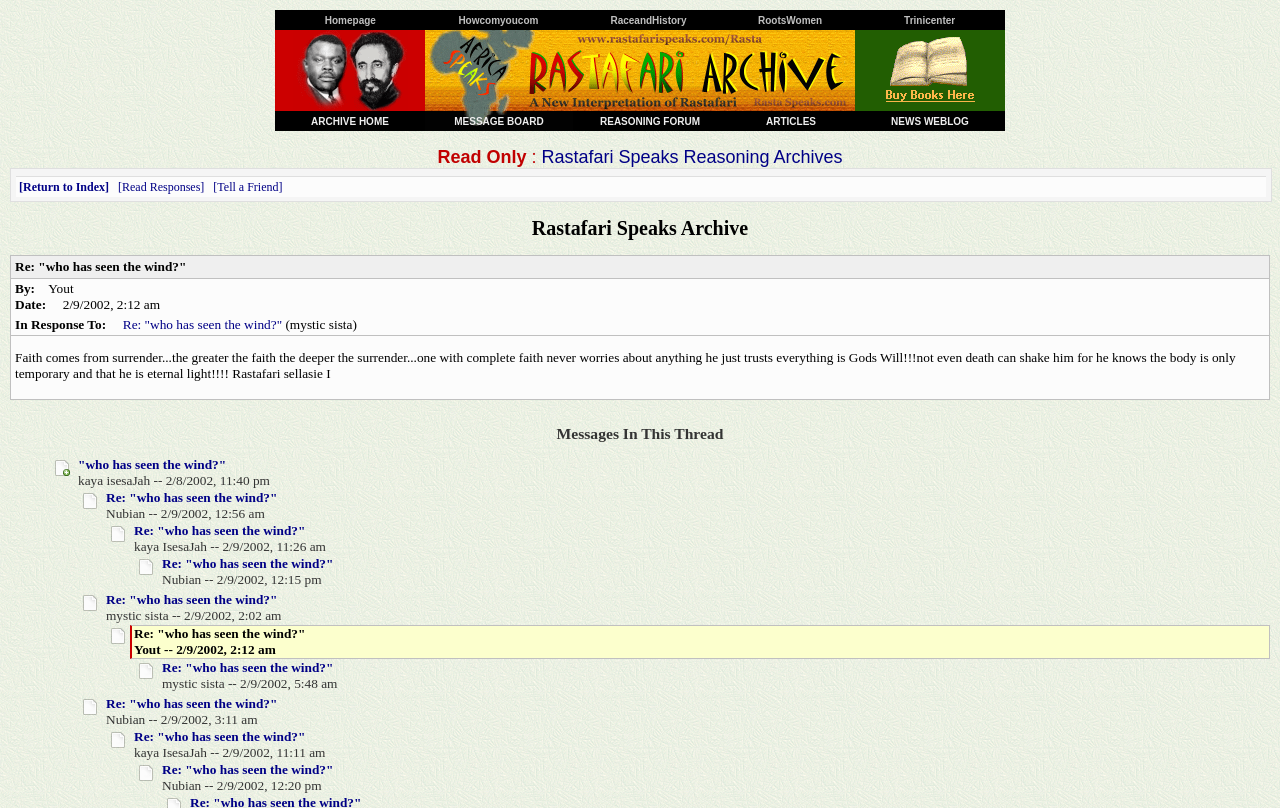What is the name of the person who posted the first message?
Utilize the information in the image to give a detailed answer to the question.

I found this answer by looking at the text content of the webpage, which has a message with the name 'kaya isesaJah' and a date '2/8/2002, 11:40 pm', indicating that this person posted the first message.